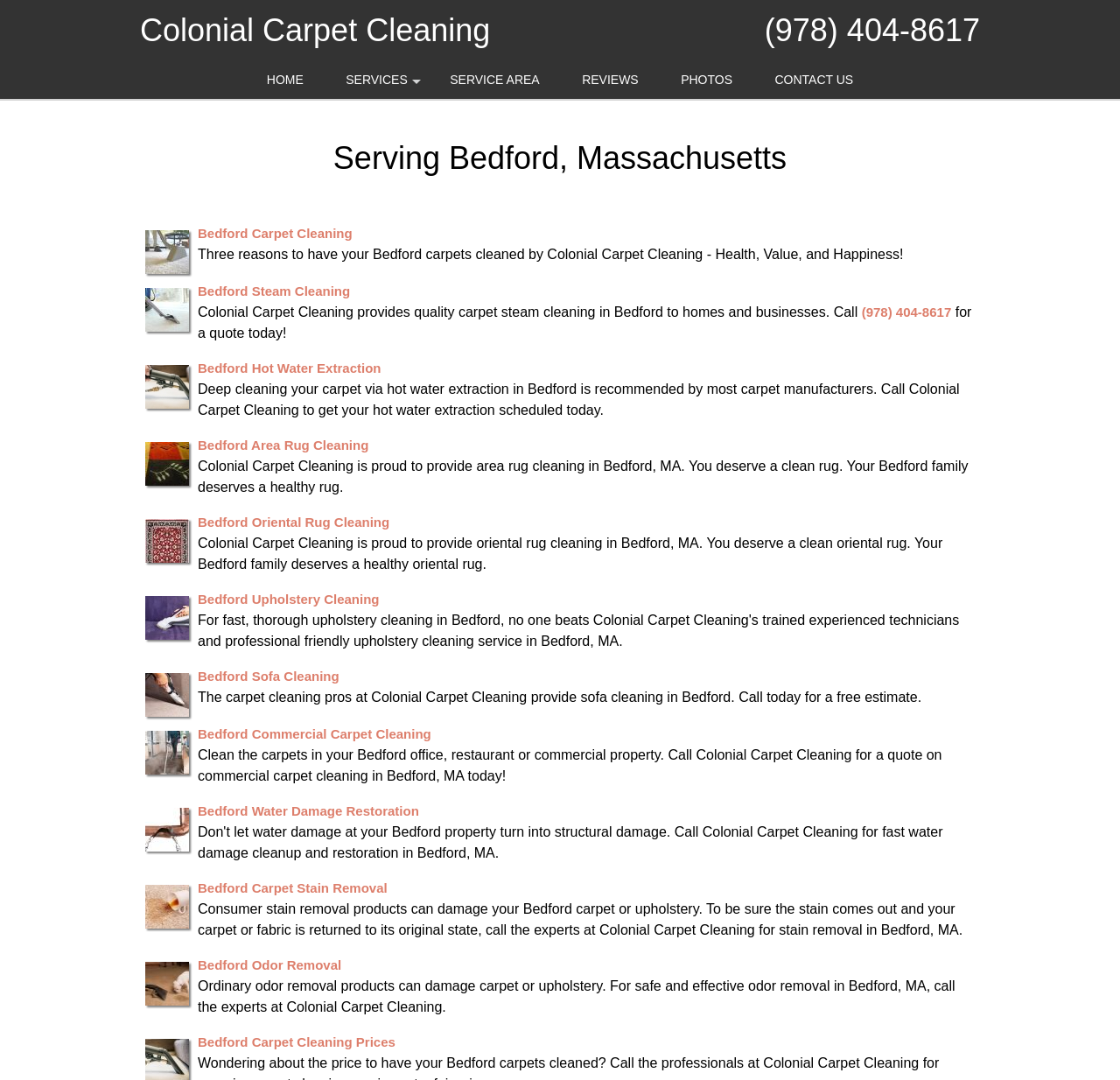Locate the coordinates of the bounding box for the clickable region that fulfills this instruction: "Go to HOME page".

[0.221, 0.057, 0.288, 0.092]